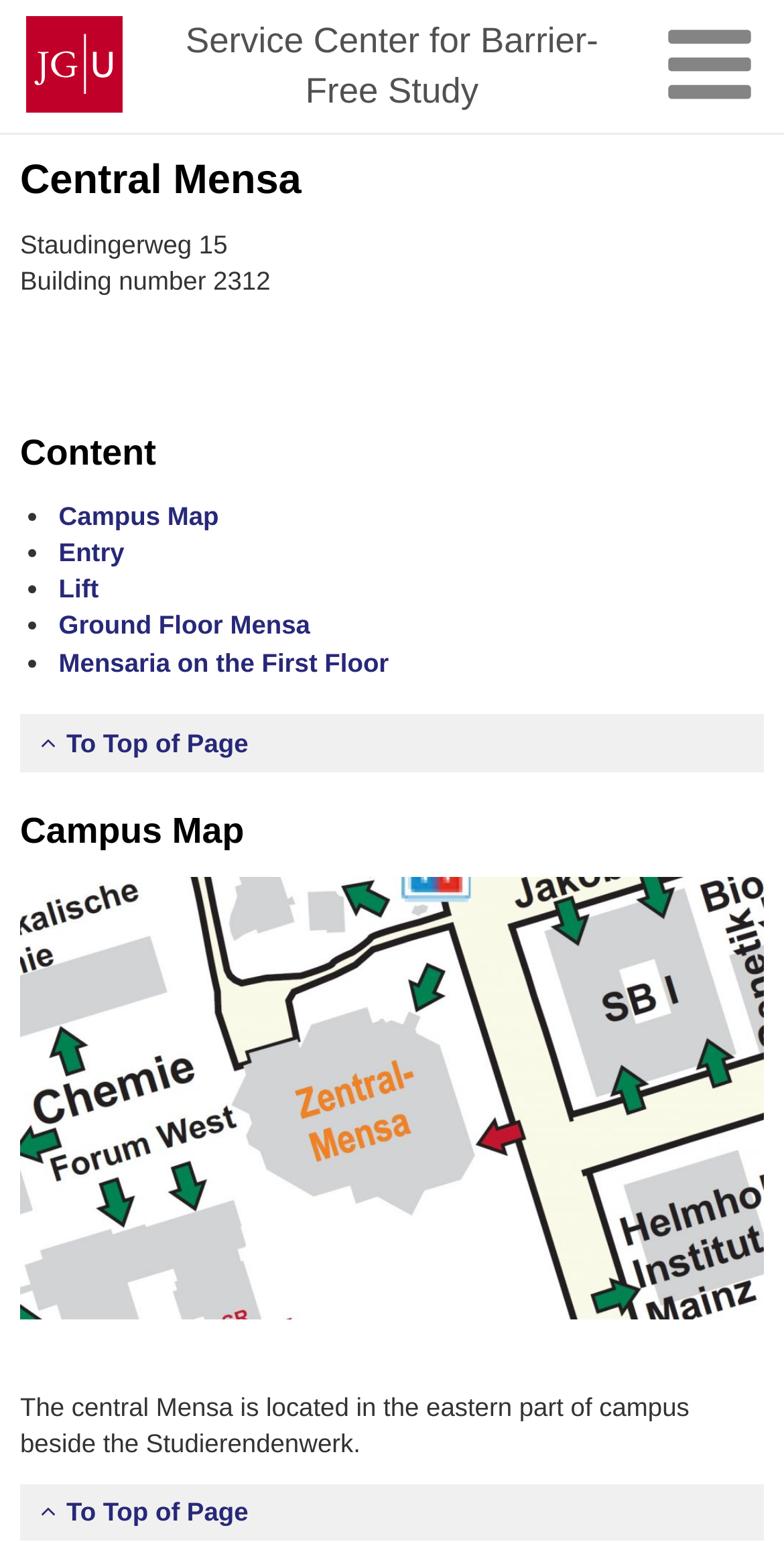Can you specify the bounding box coordinates for the region that should be clicked to fulfill this instruction: "go back to on campus orientation".

[0.026, 0.209, 0.502, 0.228]